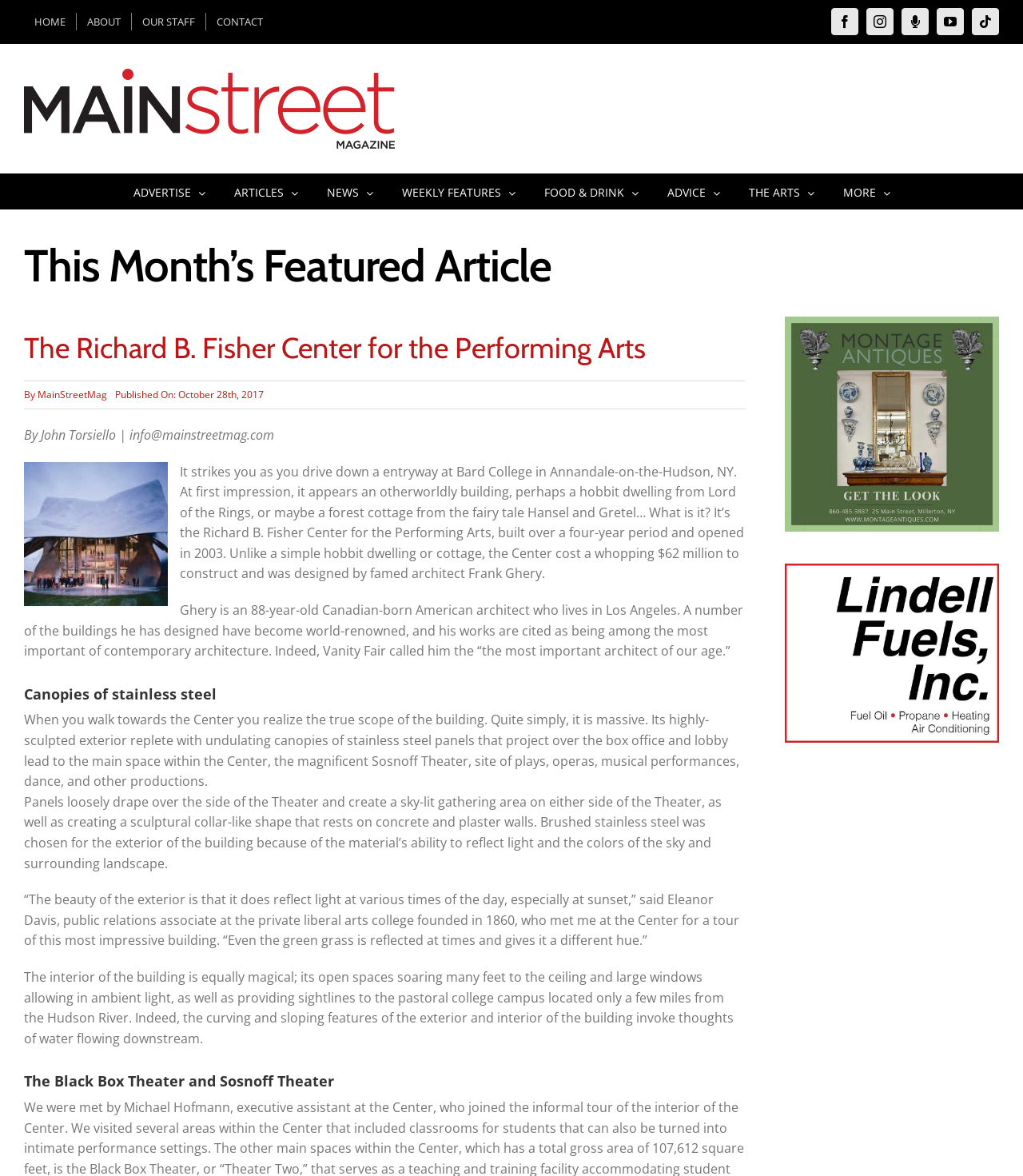Create an in-depth description of the webpage, covering main sections.

The webpage is about the Richard B. Fisher Center for the Performing Arts at Bard College in Annandale-on-the-Hudson, NY. At the top of the page, there is a navigation menu with links to "HOME", "ABOUT", "OUR STAFF", "CONTACT", and social media icons. Below the navigation menu, there is a main menu with links to "ADVERTISE", "ARTICLES", "NEWS", "WEEKLY FEATURES", "FOOD & DRINK", "ADVICE", "THE ARTS", and "MORE".

The main content of the page is an article about the Richard B. Fisher Center for the Performing Arts. The article is divided into sections, each with a heading. The first section is titled "This Month's Featured Article" and introduces the center as a unique building that appears otherworldly. The second section is titled "The Richard B. Fisher Center for the Performing Arts" and provides more information about the center, including its construction cost and architect.

The article continues with sections titled "Canopies of stainless steel" and "The Black Box Theater and Sosnoff Theater", which describe the center's architecture and features. Throughout the article, there are paragraphs of text that provide more details about the center, including its design, materials, and surroundings.

At the bottom of the page, there is a link to "Go to Top" and two empty links. There are no images on the page, but there is a logo of Main Street Magazine at the top left corner.